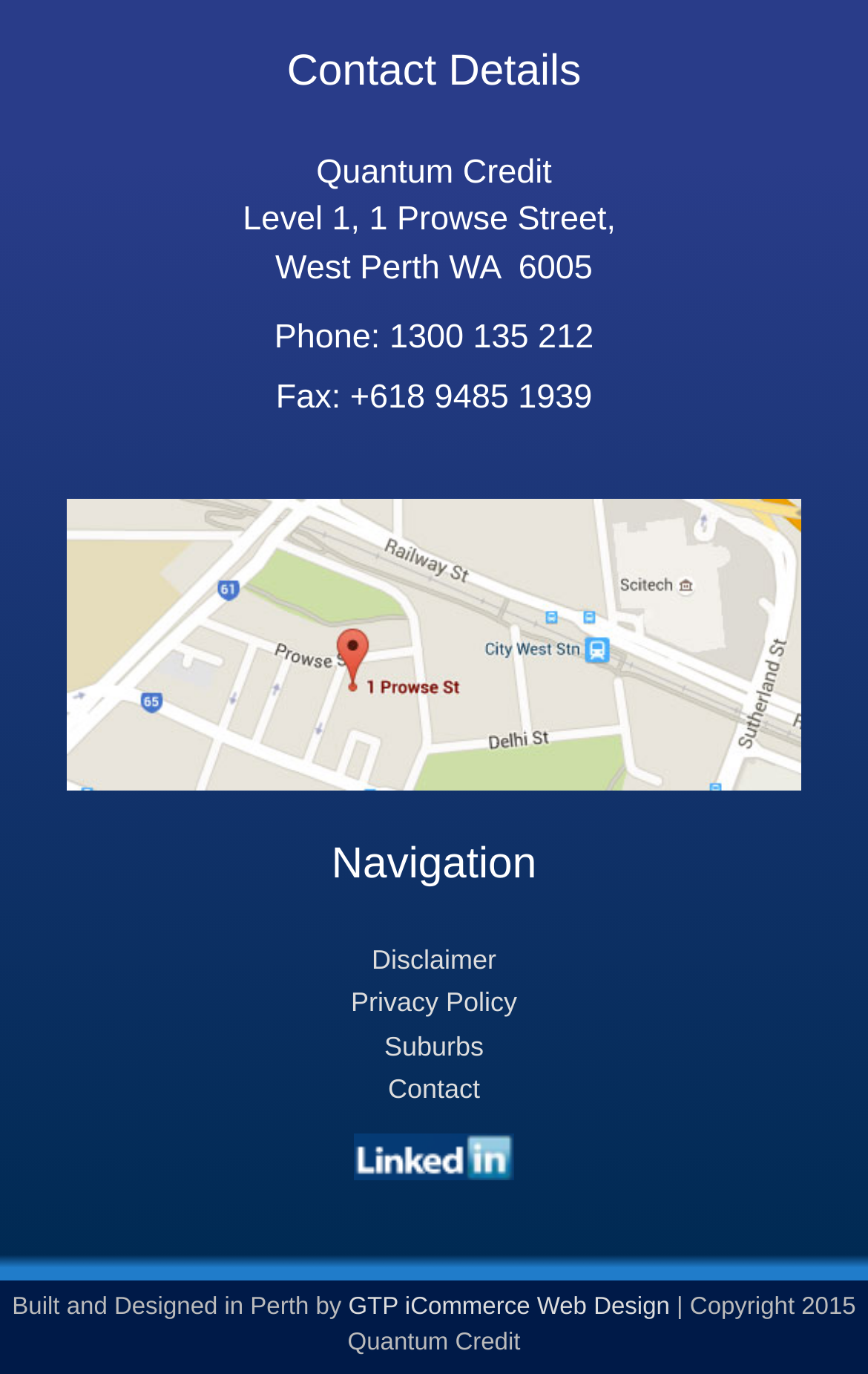What is the address of Quantum Credit?
Provide a short answer using one word or a brief phrase based on the image.

Level 1, 1 Prowse Street, West Perth WA 6005